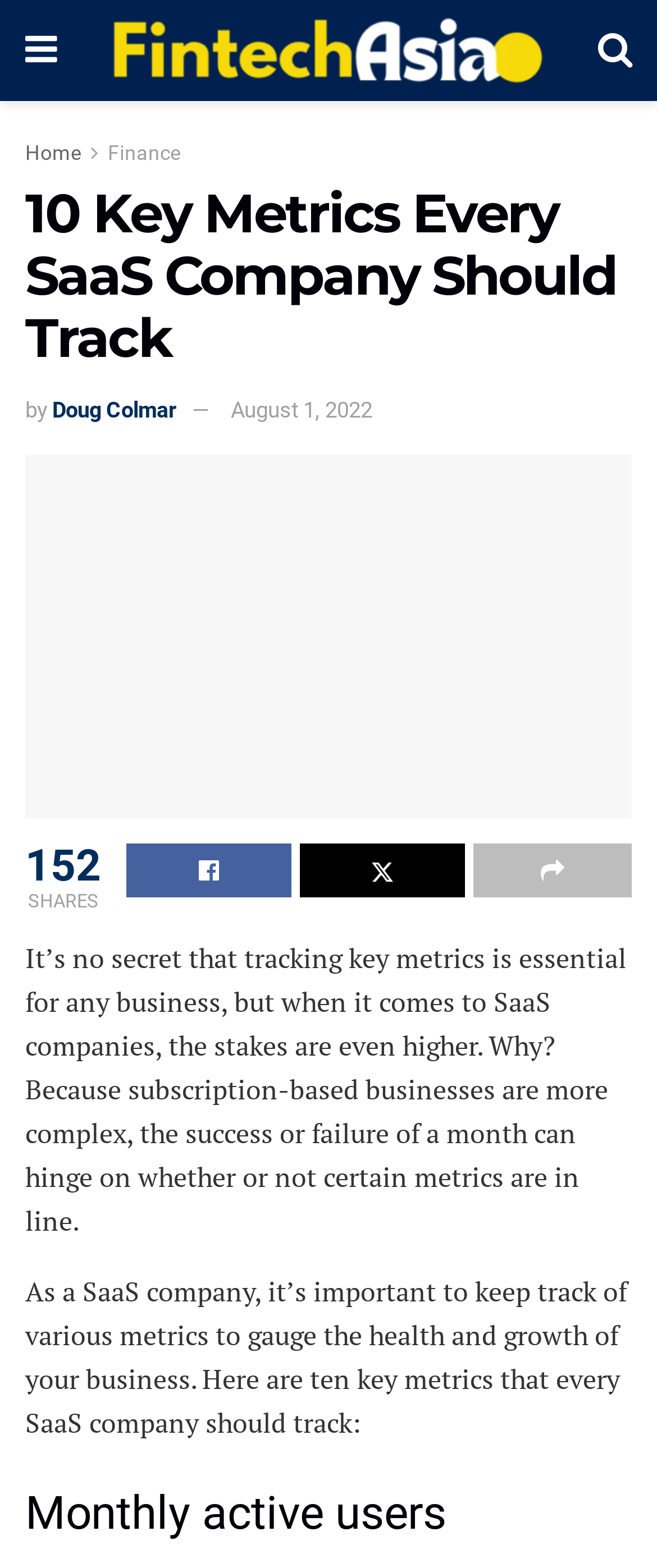Refer to the image and offer a detailed explanation in response to the question: What is the date of this article?

The date of the article is mentioned in the section where it says 'August 1, 2022', which is likely the publication date of the article.